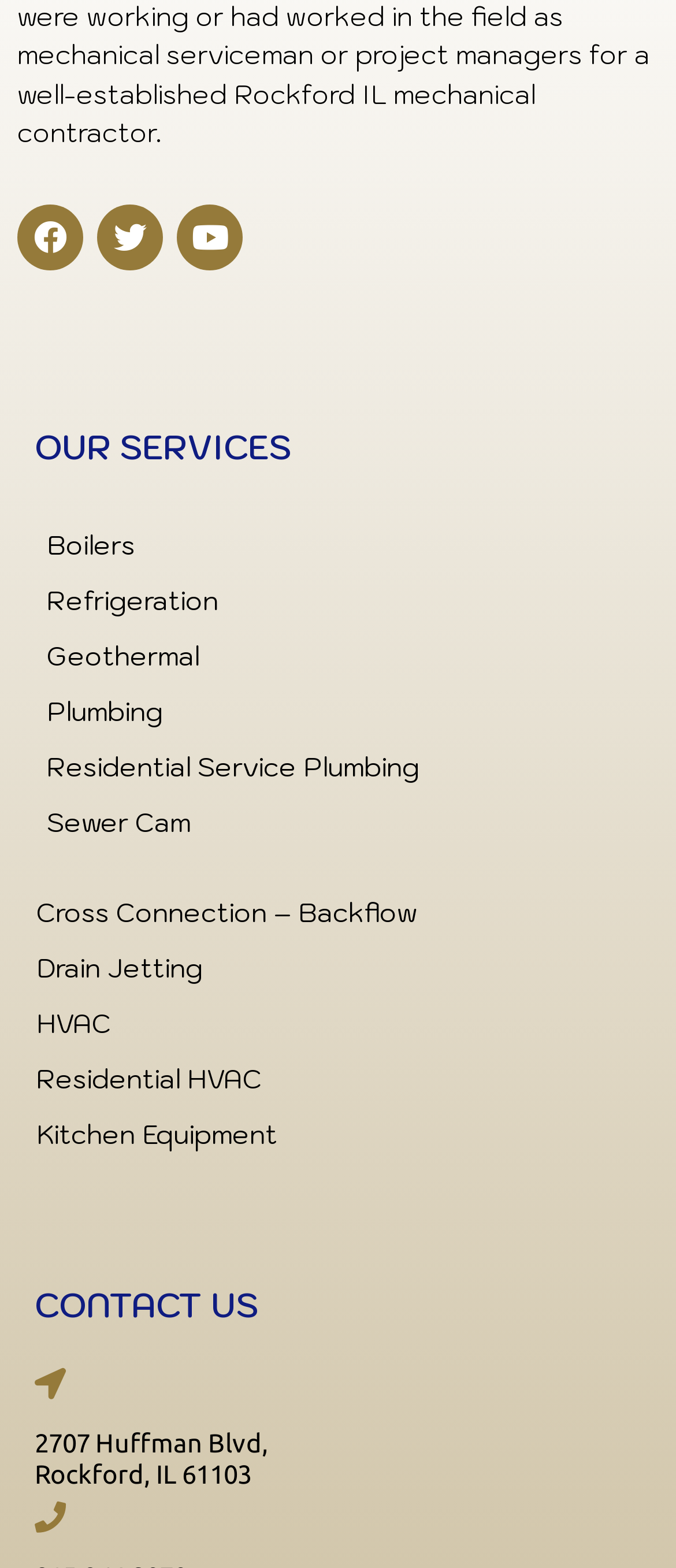Please predict the bounding box coordinates of the element's region where a click is necessary to complete the following instruction: "Visit the Essex link under OVEN CLEANING". The coordinates should be represented by four float numbers between 0 and 1, i.e., [left, top, right, bottom].

None